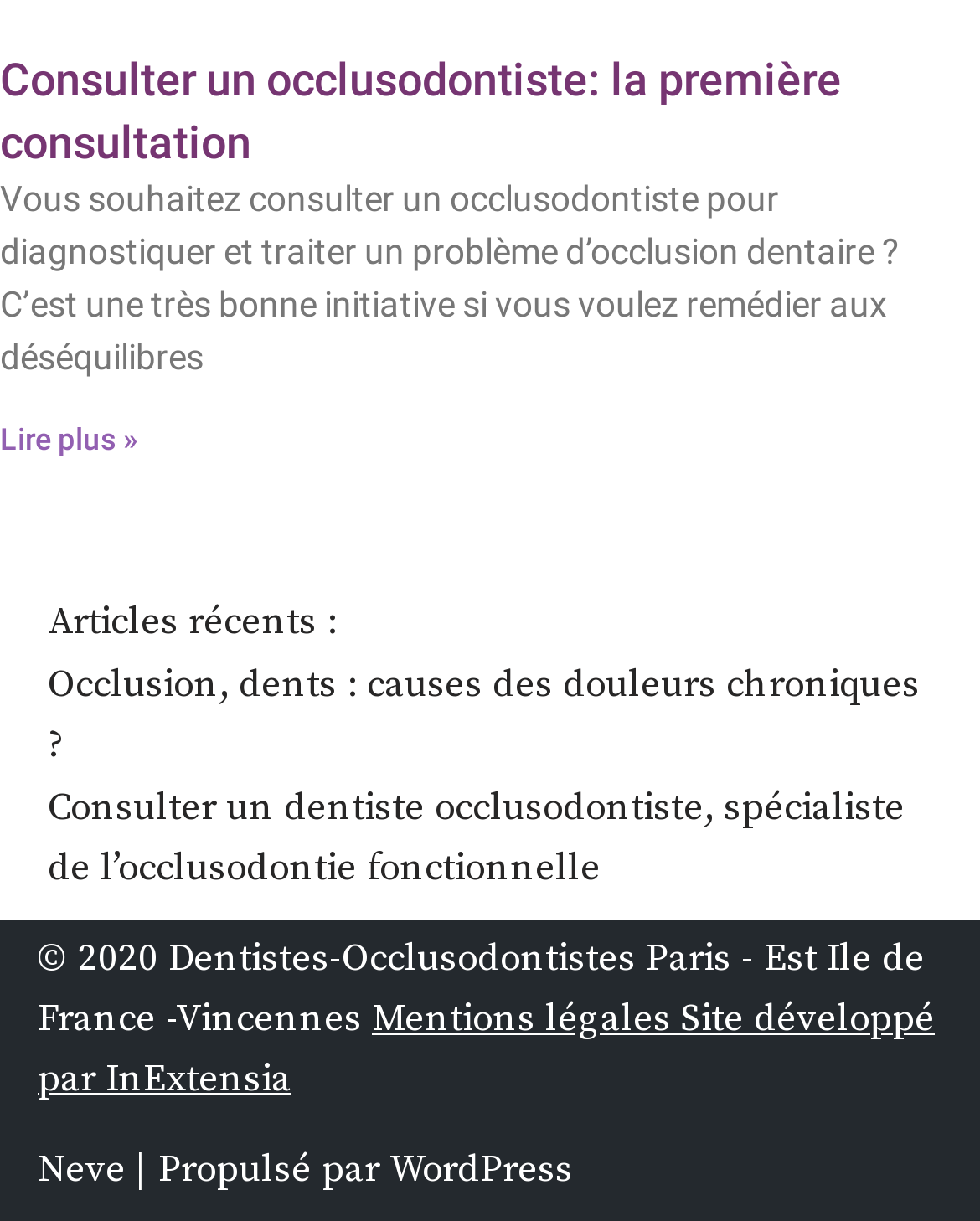Please specify the bounding box coordinates of the region to click in order to perform the following instruction: "Check the legal mentions".

[0.379, 0.816, 0.695, 0.855]